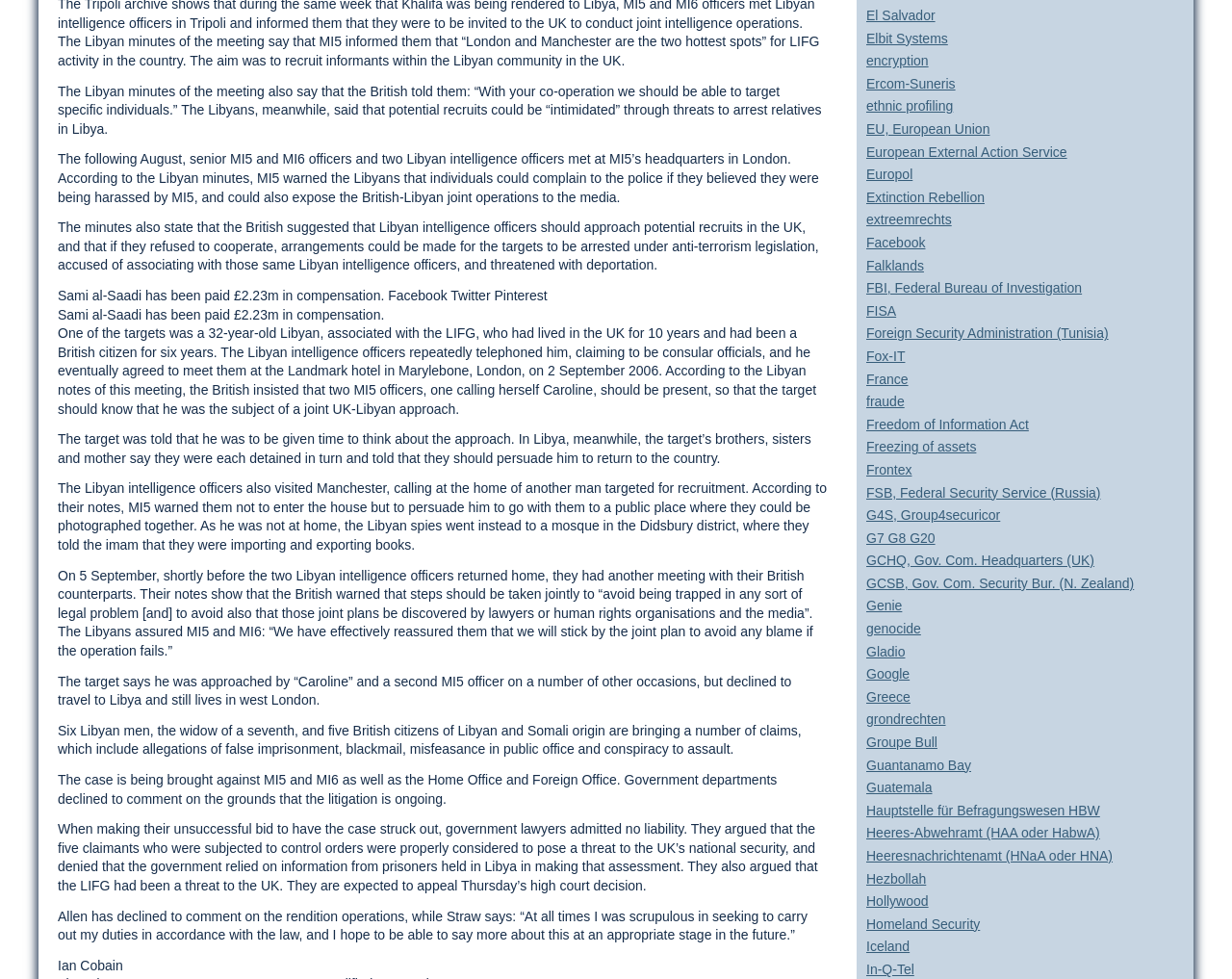What is the purpose of the meetings between Libyan intelligence officers and British agents?
Answer the question with a detailed and thorough explanation.

The meetings between Libyan intelligence officers and British agents, as described in the article, appear to be aimed at recruiting individuals with alleged ties to the LIFG to cooperate with Libyan intelligence. The article suggests that the British agents were involved in these meetings to provide assistance and guidance to the Libyan officers.